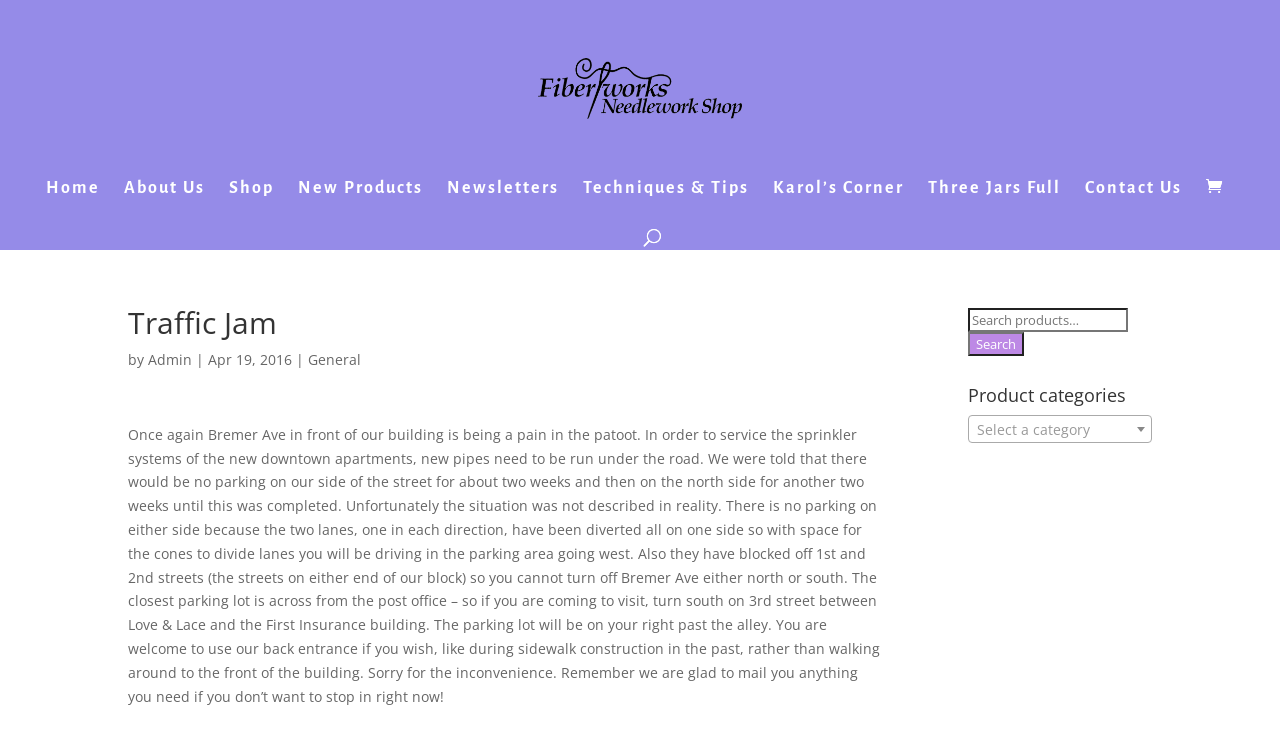Please locate the bounding box coordinates of the element that should be clicked to complete the given instruction: "Click on the 'Home' link".

[0.036, 0.243, 0.078, 0.304]